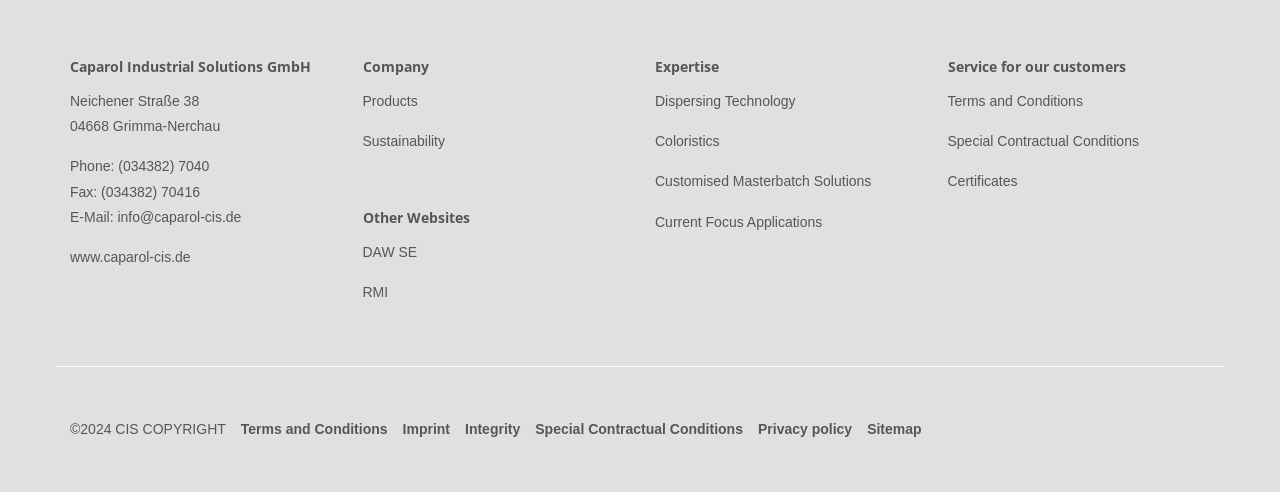What is the copyright year?
Please utilize the information in the image to give a detailed response to the question.

The copyright year can be found at the bottom of the webpage, specifically in the element with the text '©2024 CIS COPYRIGHT'.